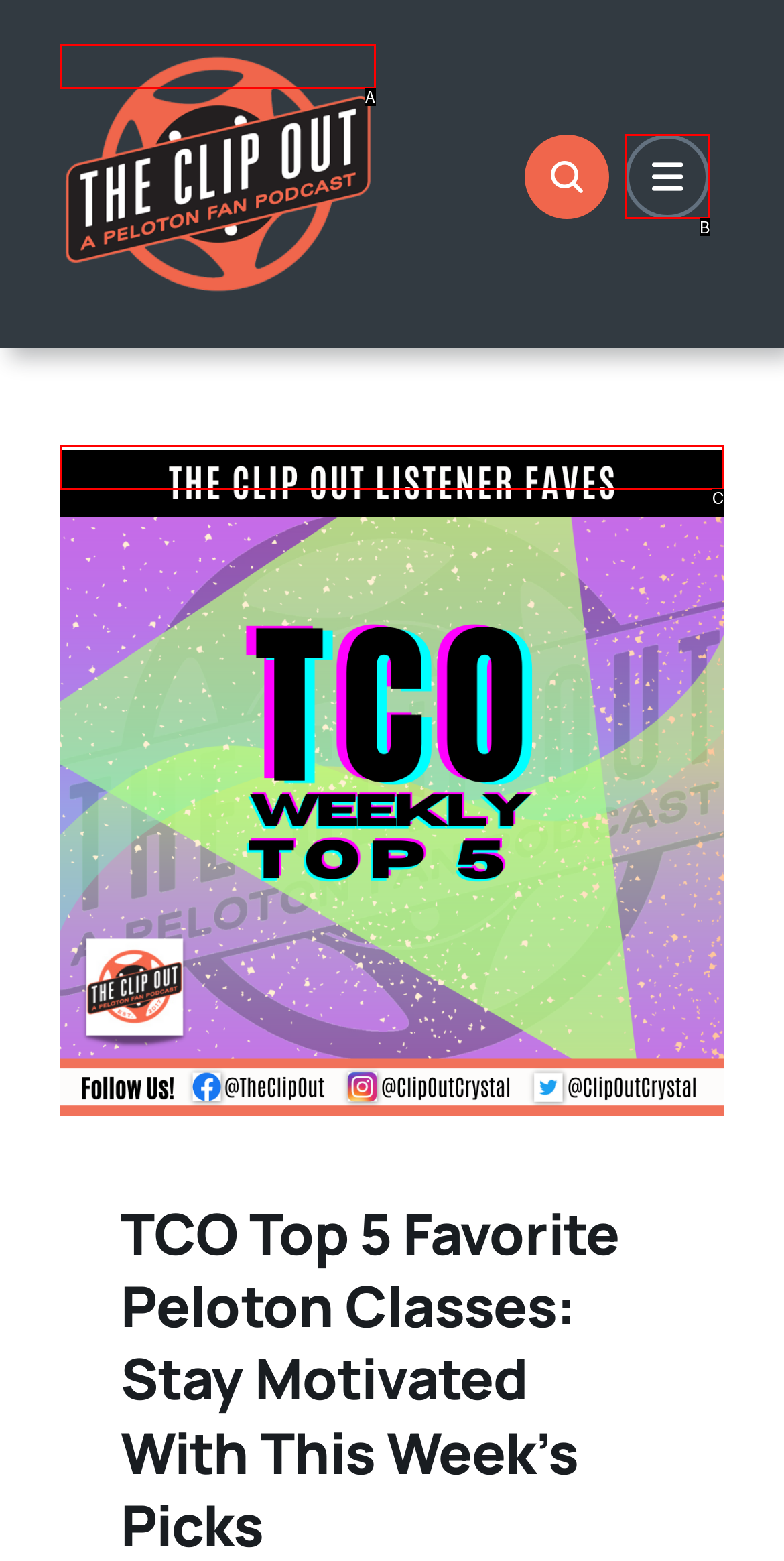Determine which HTML element fits the description: aria-label="TCO-Logo-2023-sm". Answer with the letter corresponding to the correct choice.

A